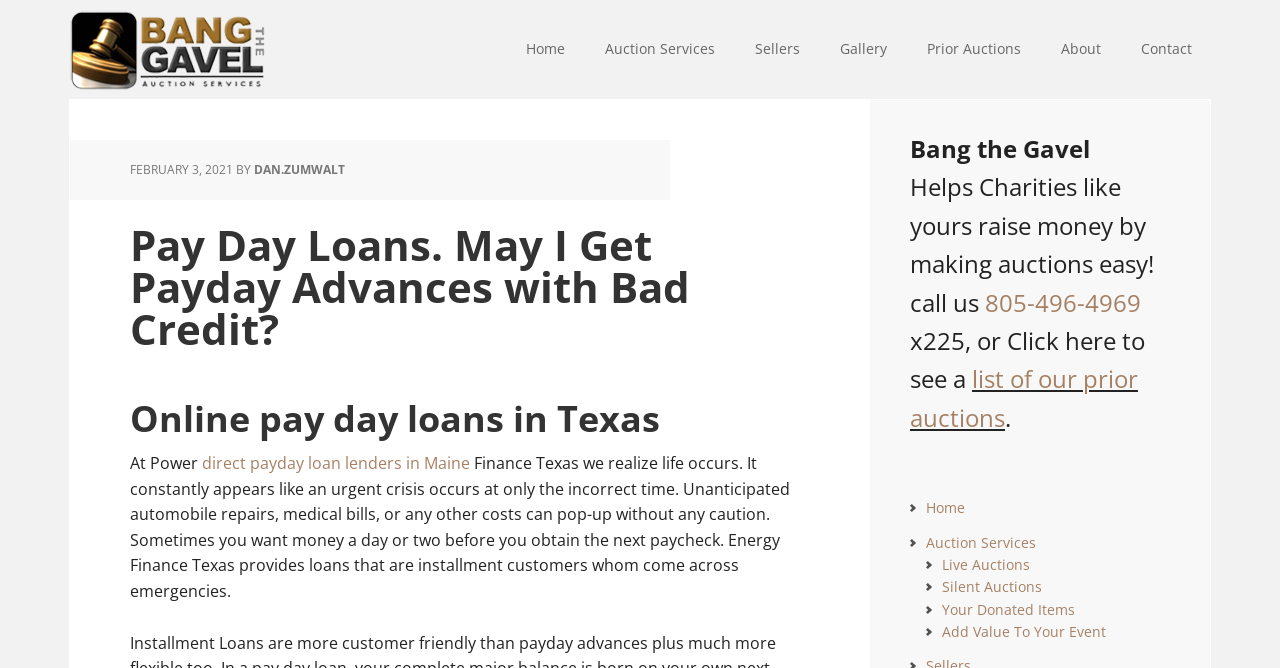Please determine the bounding box coordinates of the clickable area required to carry out the following instruction: "Visit the 'Home' page". The coordinates must be four float numbers between 0 and 1, represented as [left, top, right, bottom].

[0.397, 0.0, 0.455, 0.148]